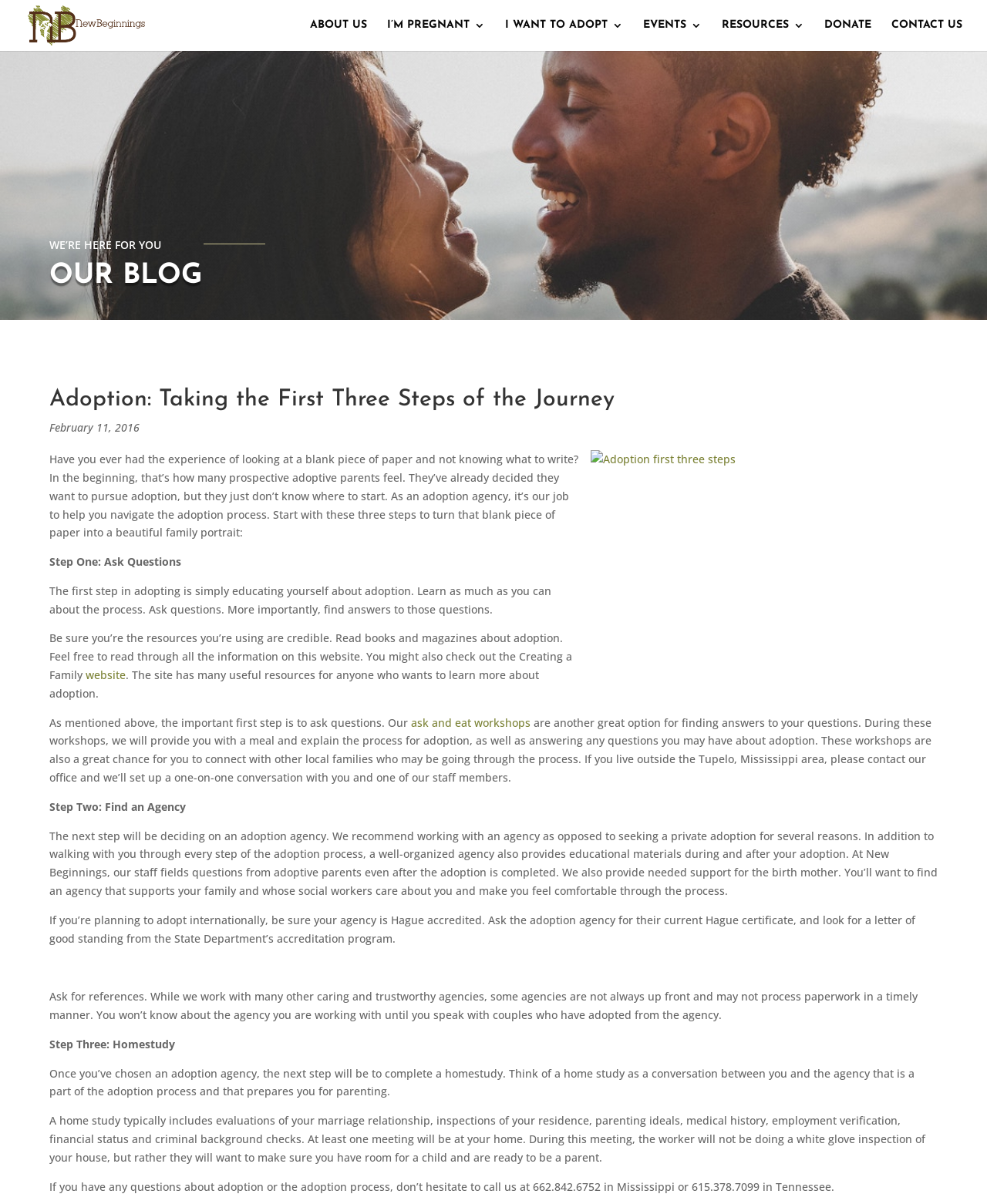What is the name of the adoption agency?
Give a comprehensive and detailed explanation for the question.

The name of the adoption agency can be found in the top-left corner of the webpage, where it says 'New Beginnings Adoptions' in the logo and also as a link.